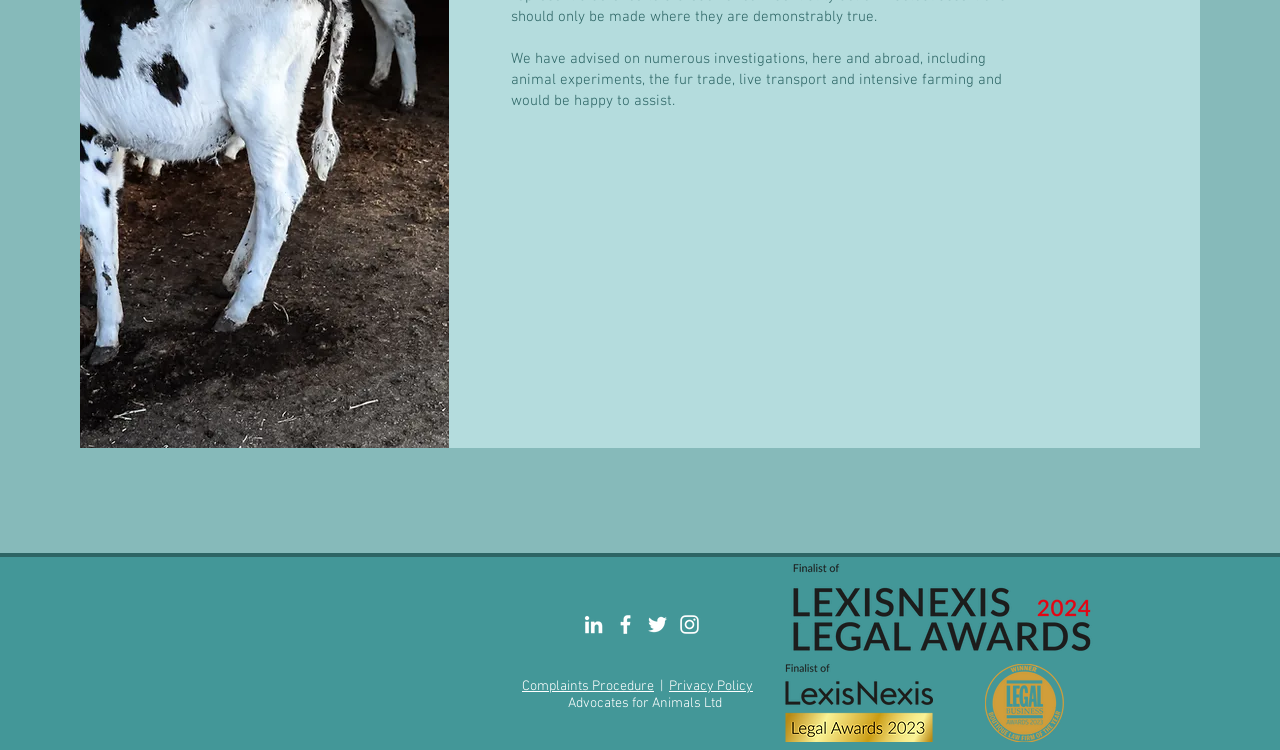Using the description: "artistic expression", identify the bounding box of the corresponding UI element in the screenshot.

None